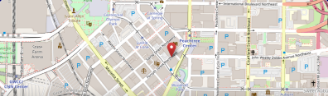Depict the image with a detailed narrative.

The image displays a detailed map highlighting the location of Congresswoman Nikema Williams' office in Atlanta, Georgia. The marked area features prominent landmarks and streets around Peachtree Center, making it easier for constituents to find her office. This visual representation aids in navigation, emphasizing the accessibility of her services at the address 100 Peachtree Street Northwest, Suite 1920, Atlanta, GA 30303. Additionally, contact information, including the phone number (404) 659-0116, is provided for further inquiries or assistance.